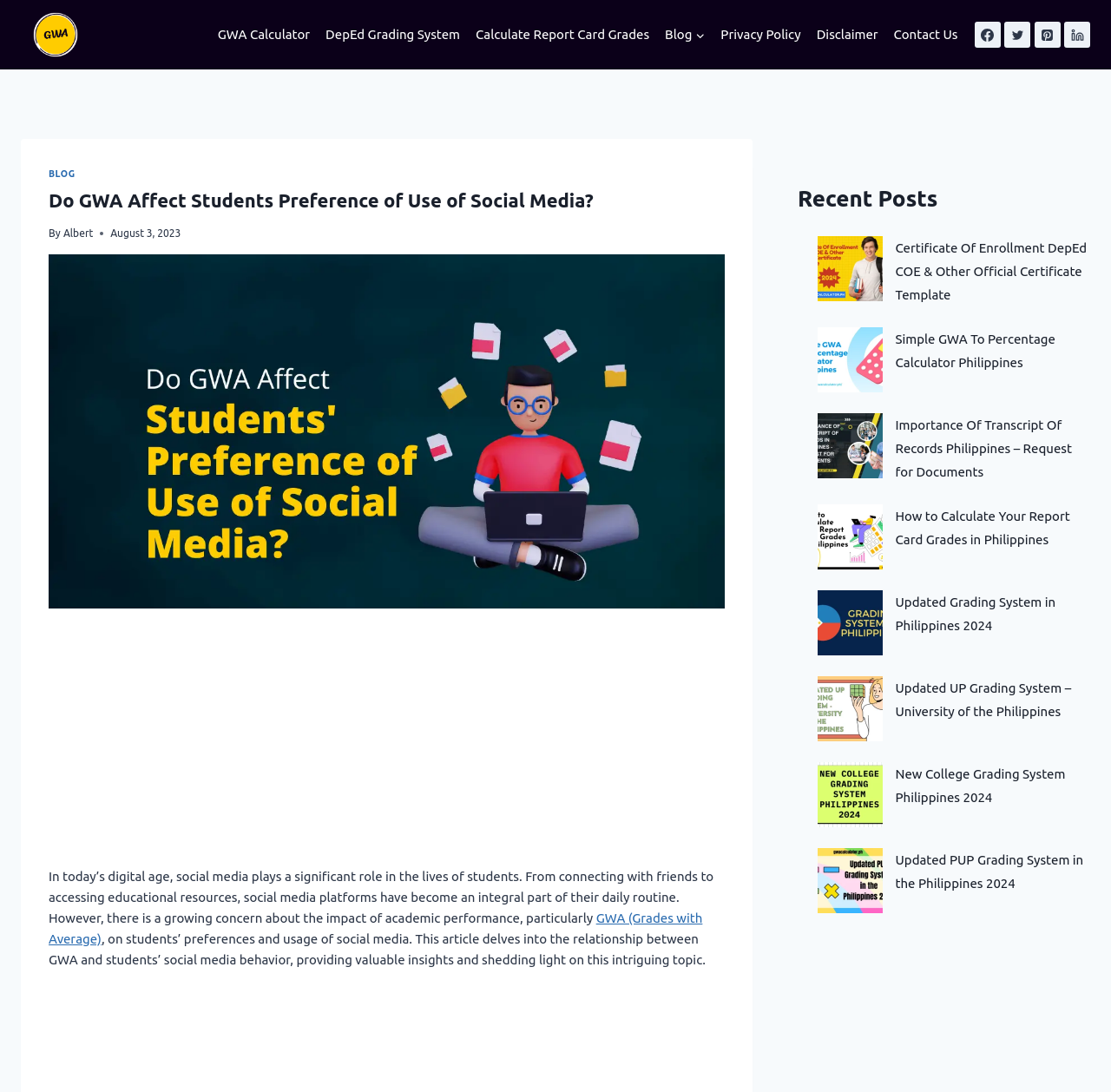Find and indicate the bounding box coordinates of the region you should select to follow the given instruction: "Calculate report card grades".

[0.806, 0.466, 0.963, 0.501]